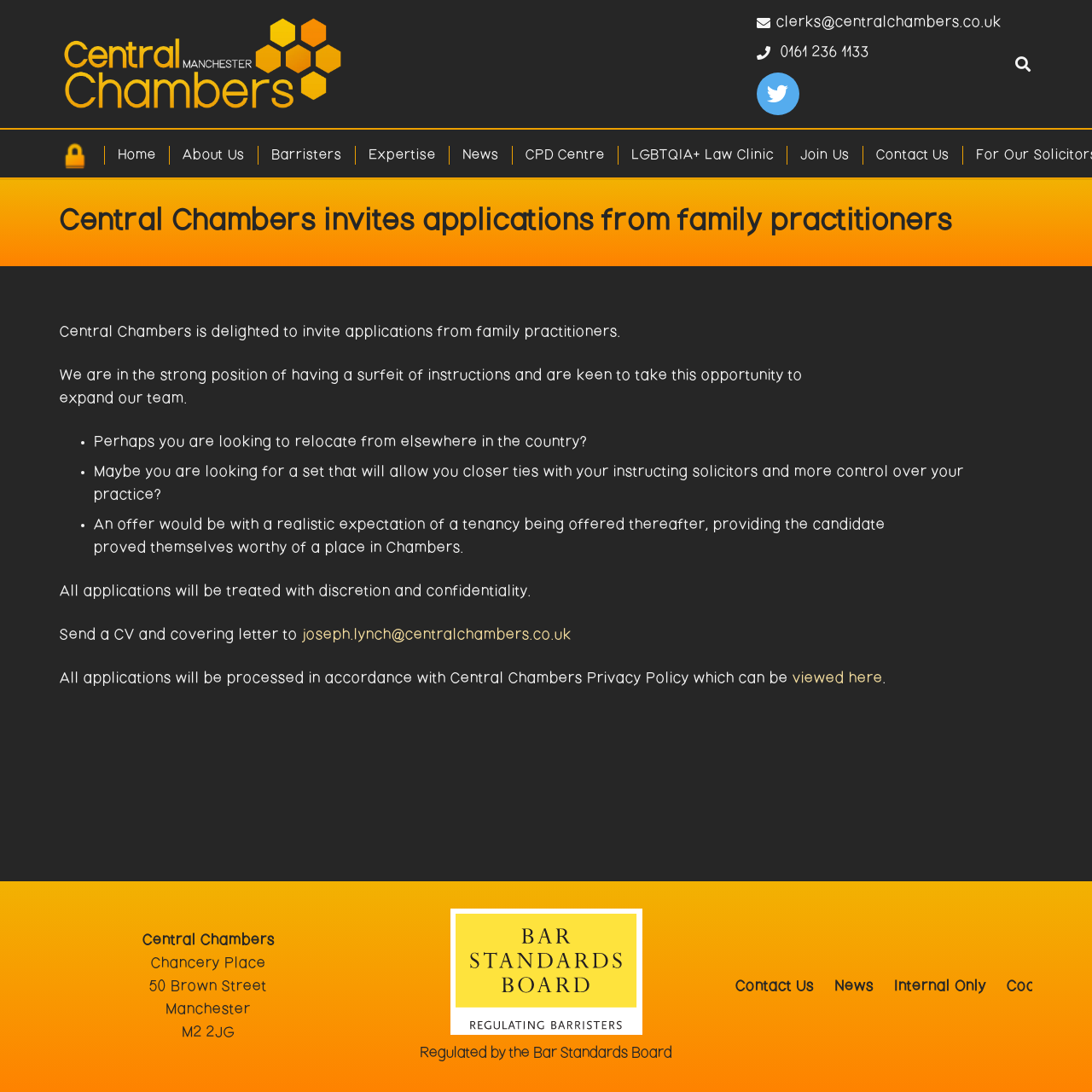Could you specify the bounding box coordinates for the clickable section to complete the following instruction: "Search the website"?

[0.921, 0.041, 0.952, 0.076]